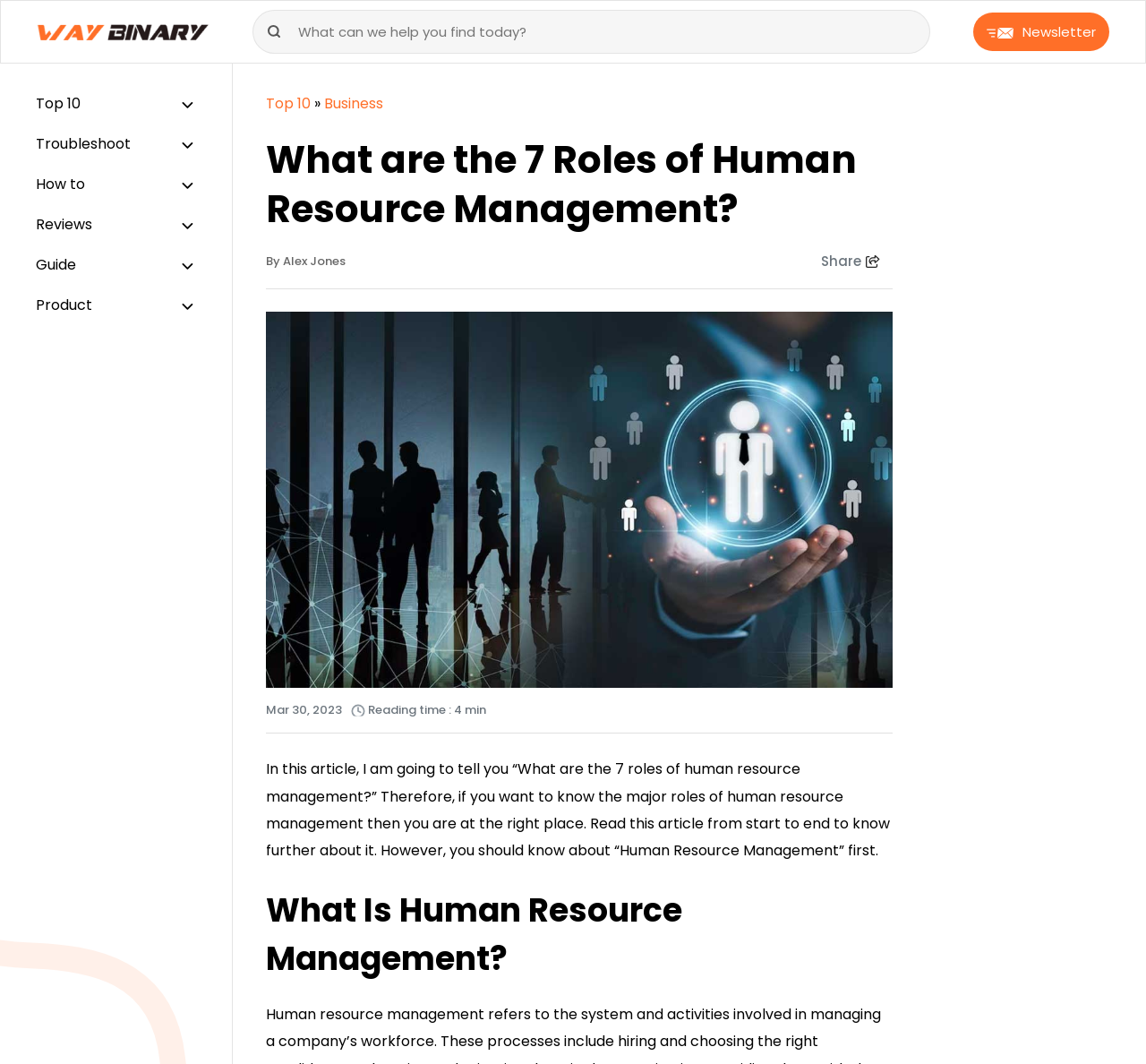Generate the text content of the main headline of the webpage.

What are the 7 Roles of Human Resource Management?